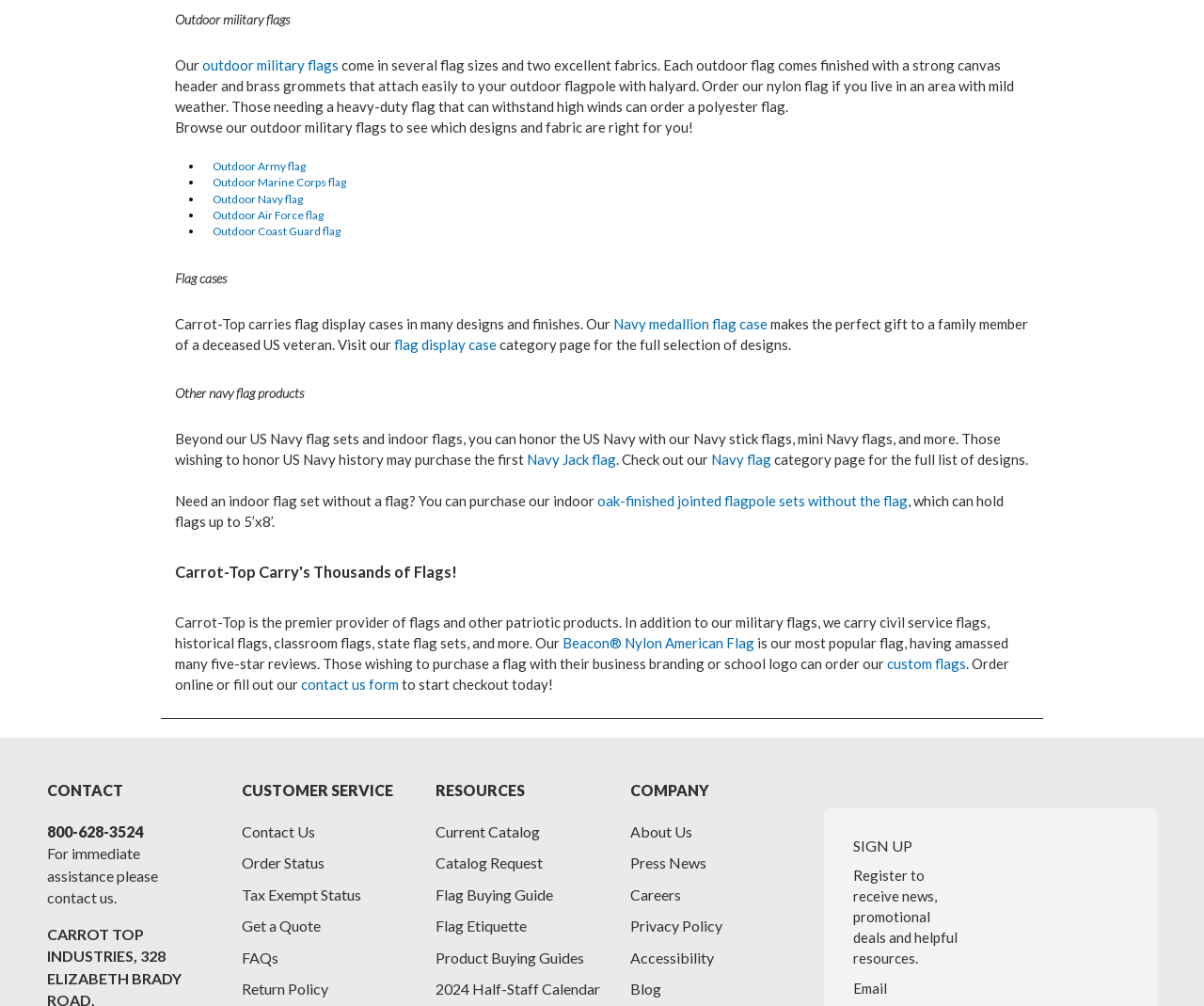Provide the bounding box coordinates for the UI element that is described by this text: "Flag Buying Guide". The coordinates should be in the form of four float numbers between 0 and 1: [left, top, right, bottom].

[0.362, 0.922, 0.459, 0.939]